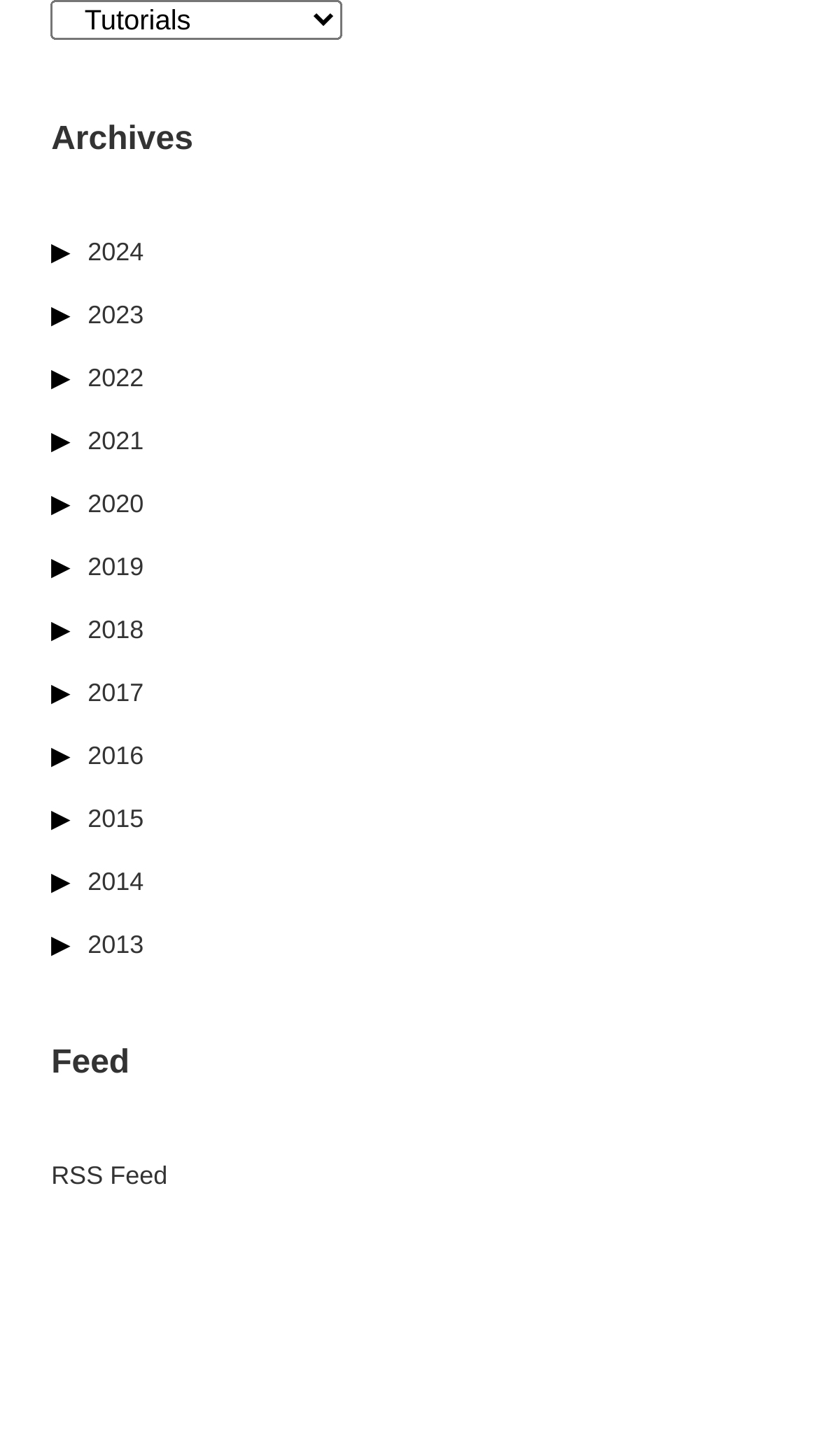Given the description of the UI element: "2022", predict the bounding box coordinates in the form of [left, top, right, bottom], with each value being a float between 0 and 1.

[0.107, 0.25, 0.175, 0.27]